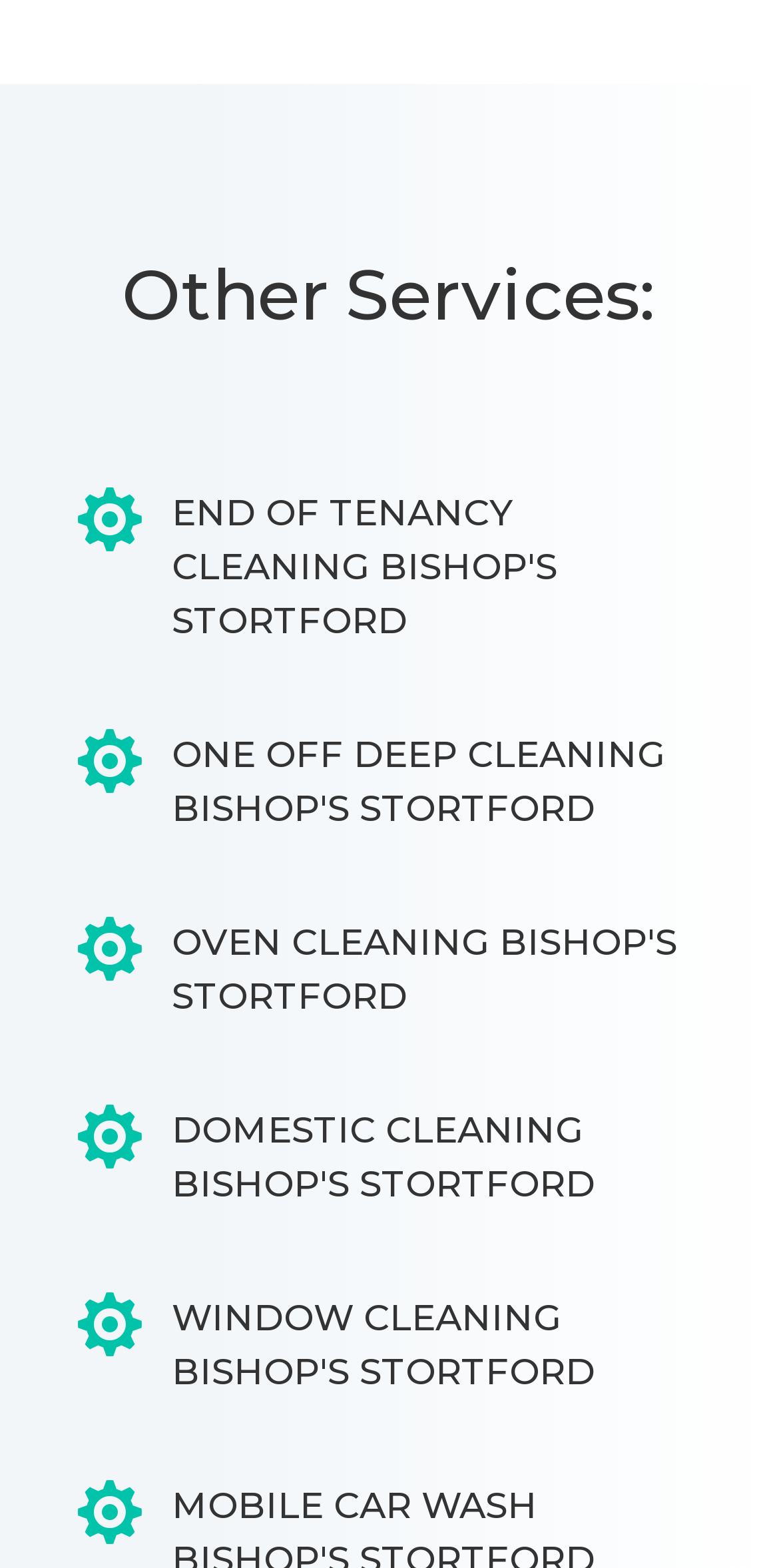Provide the bounding box coordinates for the specified HTML element described in this description: "WINDOW CLEANING BISHOP'S STORTFORD". The coordinates should be four float numbers ranging from 0 to 1, in the format [left, top, right, bottom].

[0.221, 0.827, 0.764, 0.89]